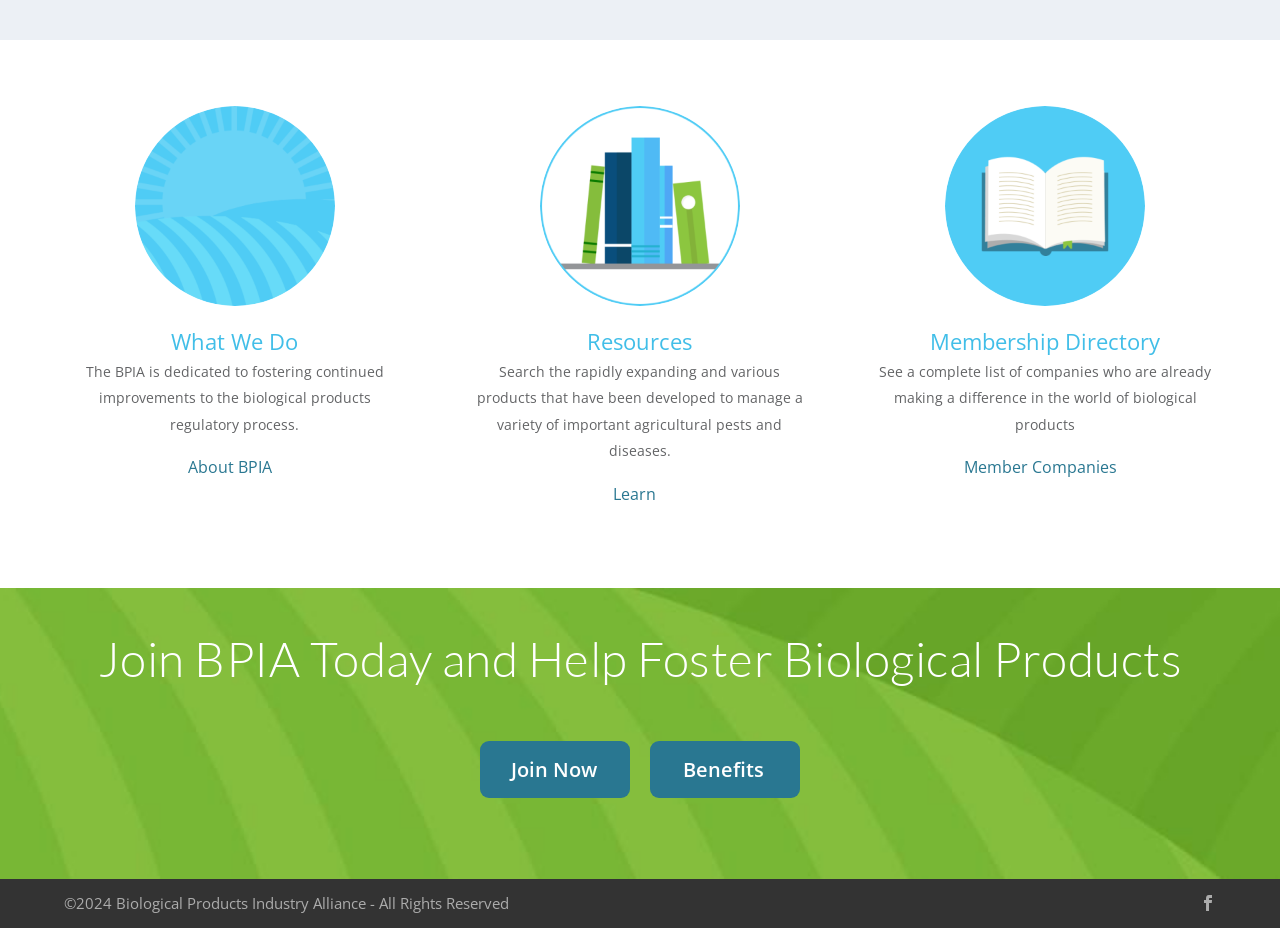What is the purpose of the 'Join BPIA Today' section?
Please describe in detail the information shown in the image to answer the question.

The 'Join BPIA Today and Help Foster Biological Products' heading and the 'Join Now' link suggest that the purpose of this section is to encourage users to join the organization and become a member.